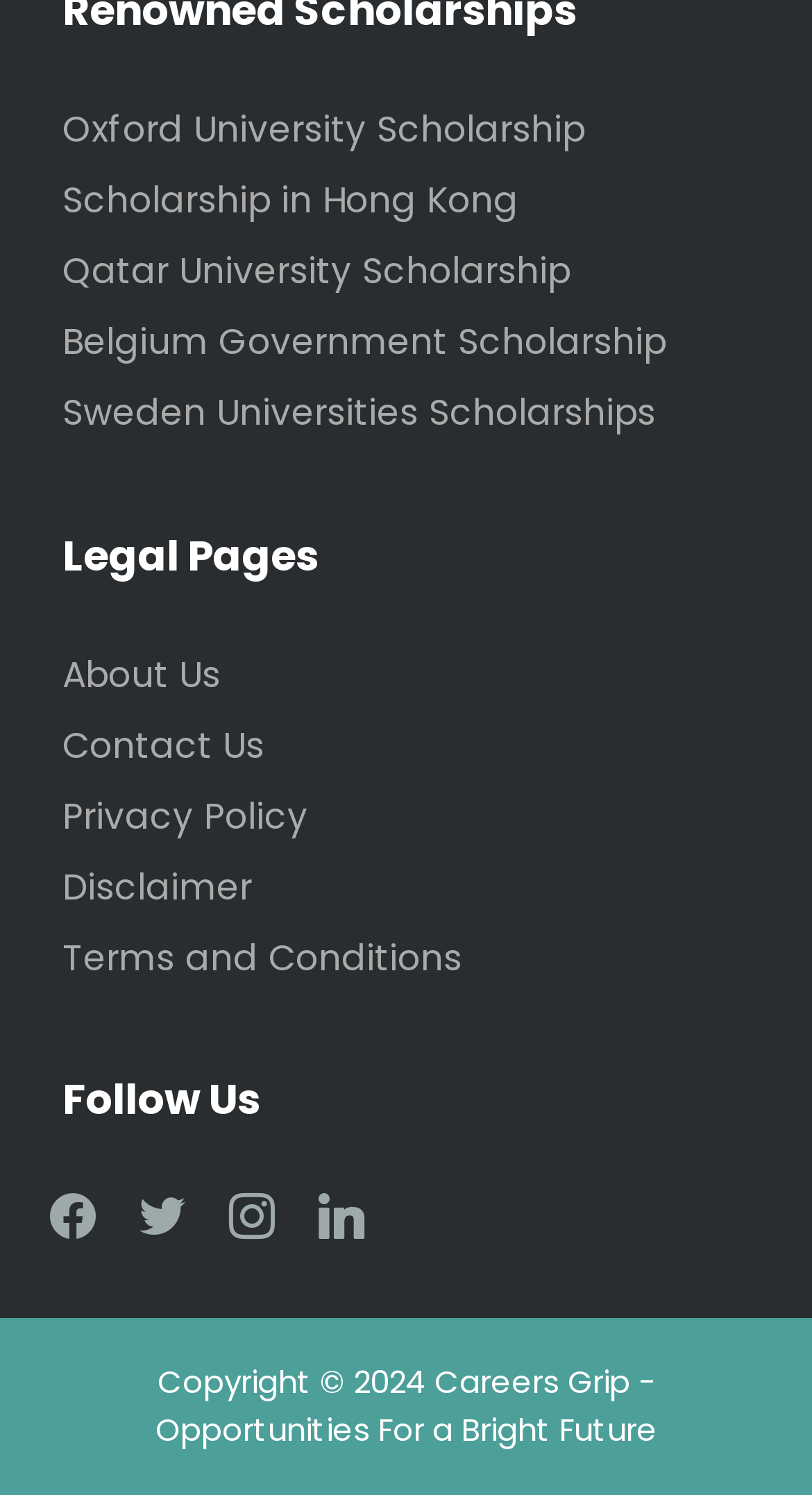How many scholarship links are available?
Relying on the image, give a concise answer in one word or a brief phrase.

5